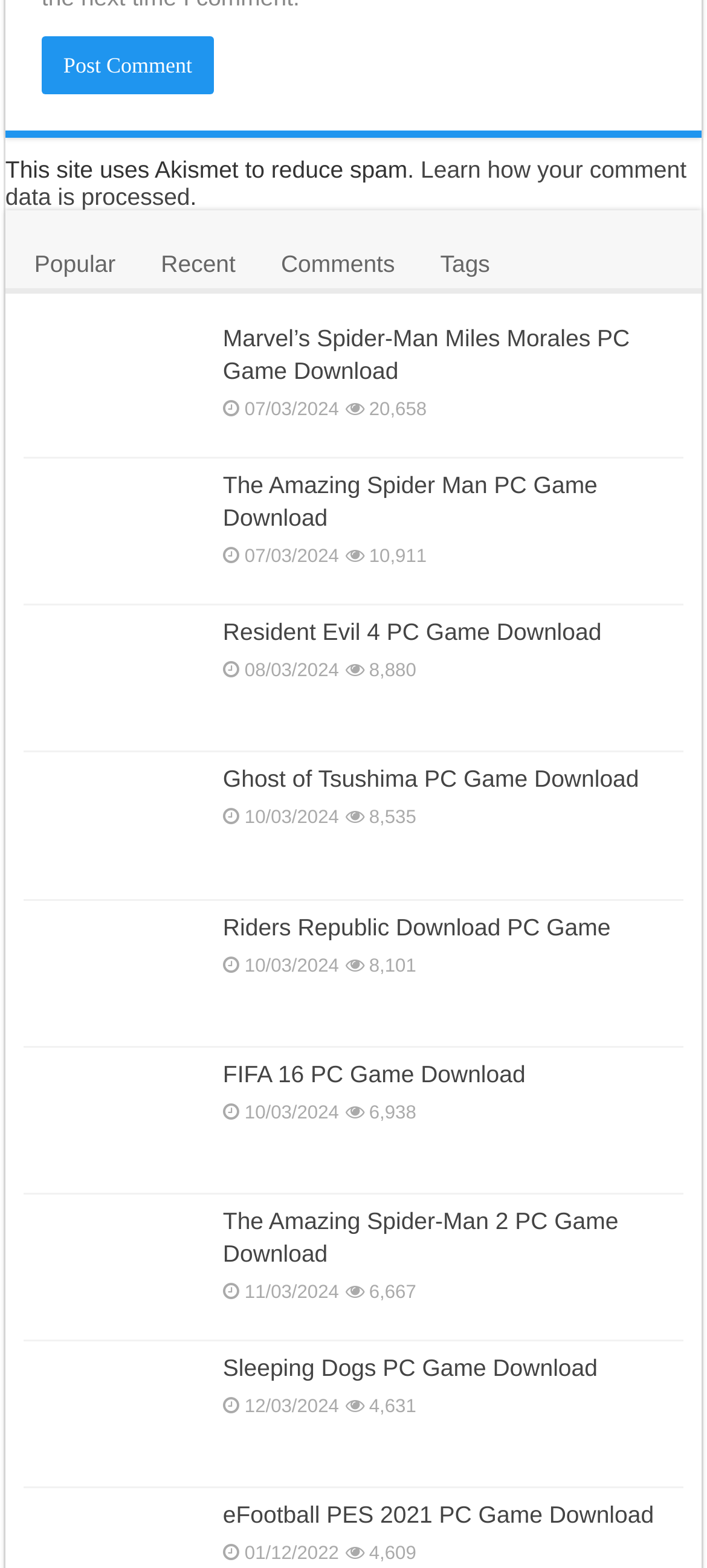What is the category of the games listed?
Please answer the question with a detailed and comprehensive explanation.

I inferred that the games listed are PC games because each heading contains 'PC Game Download' or 'Download PC Game', suggesting that they are all PC games.